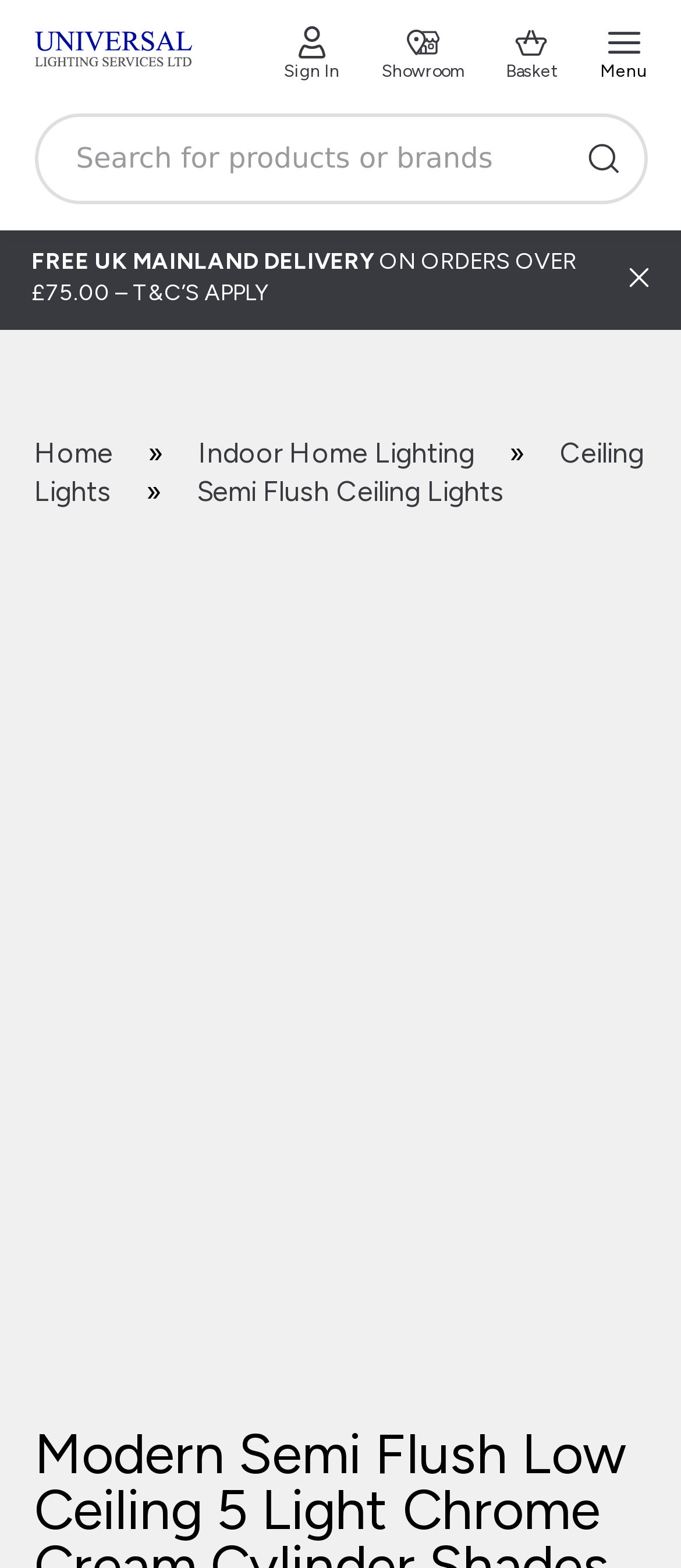Based on the element description "alt="Universal Lighting Services Ltd"", predict the bounding box coordinates of the UI element.

[0.05, 0.026, 0.281, 0.047]